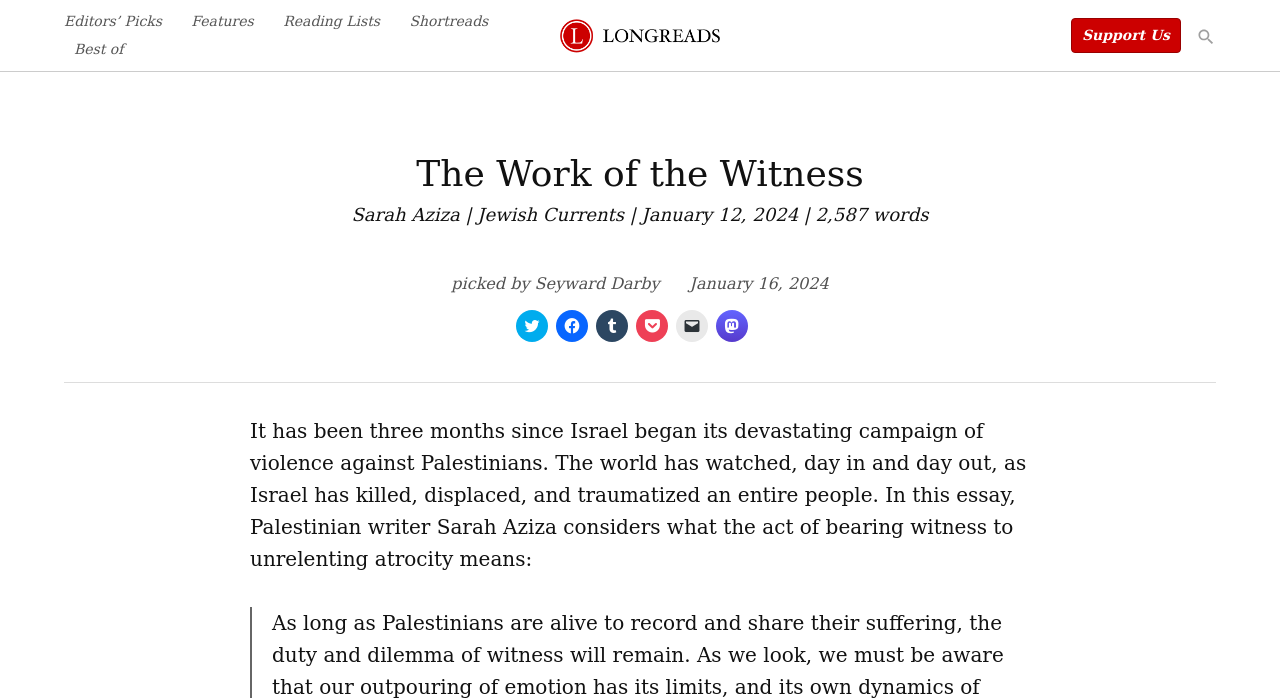Determine the bounding box of the UI element mentioned here: "Editors’ Picks". The coordinates must be in the format [left, top, right, bottom] with values ranging from 0 to 1.

[0.05, 0.011, 0.134, 0.049]